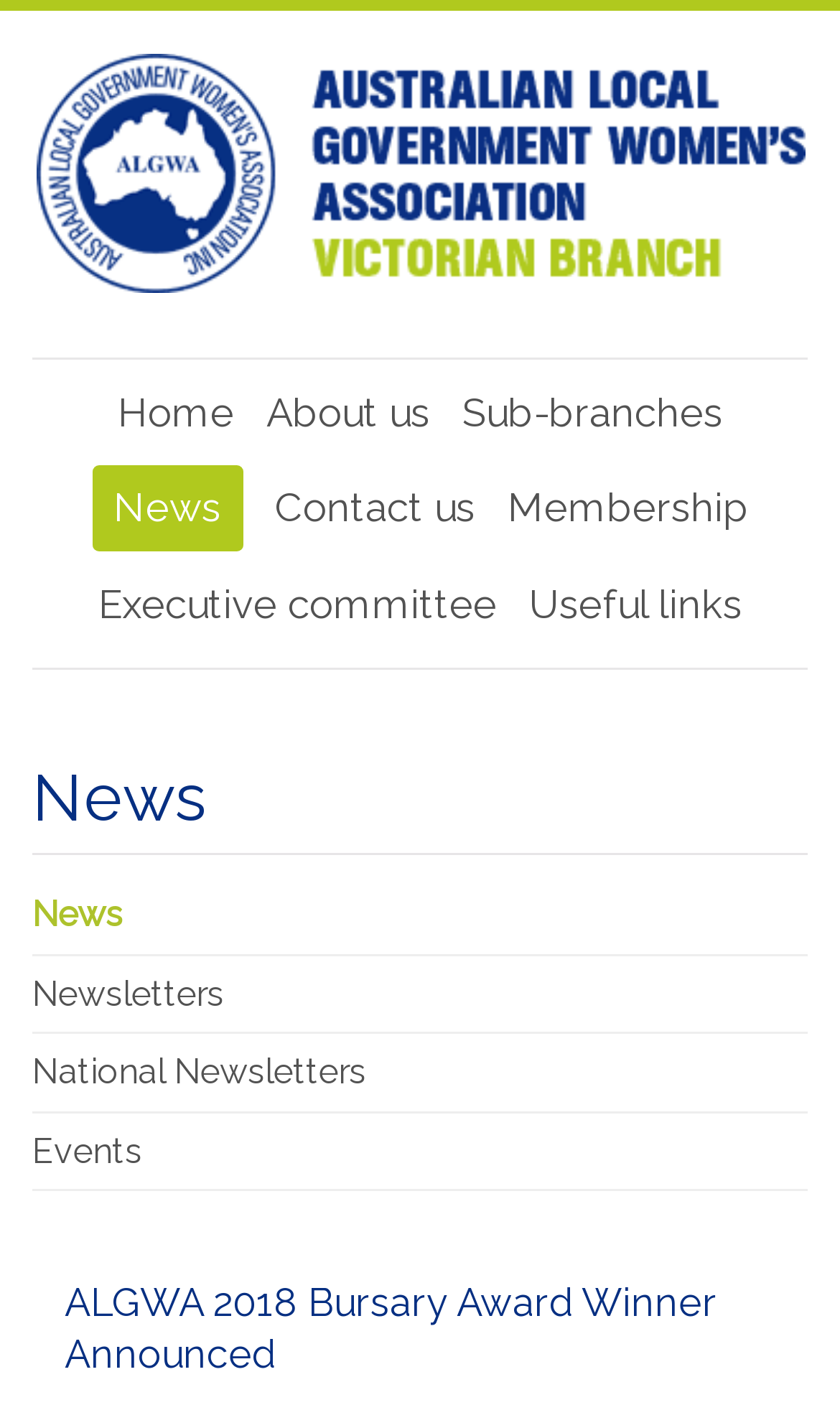Ascertain the bounding box coordinates for the UI element detailed here: "News". The coordinates should be provided as [left, top, right, bottom] with each value being a float between 0 and 1.

[0.109, 0.33, 0.288, 0.39]